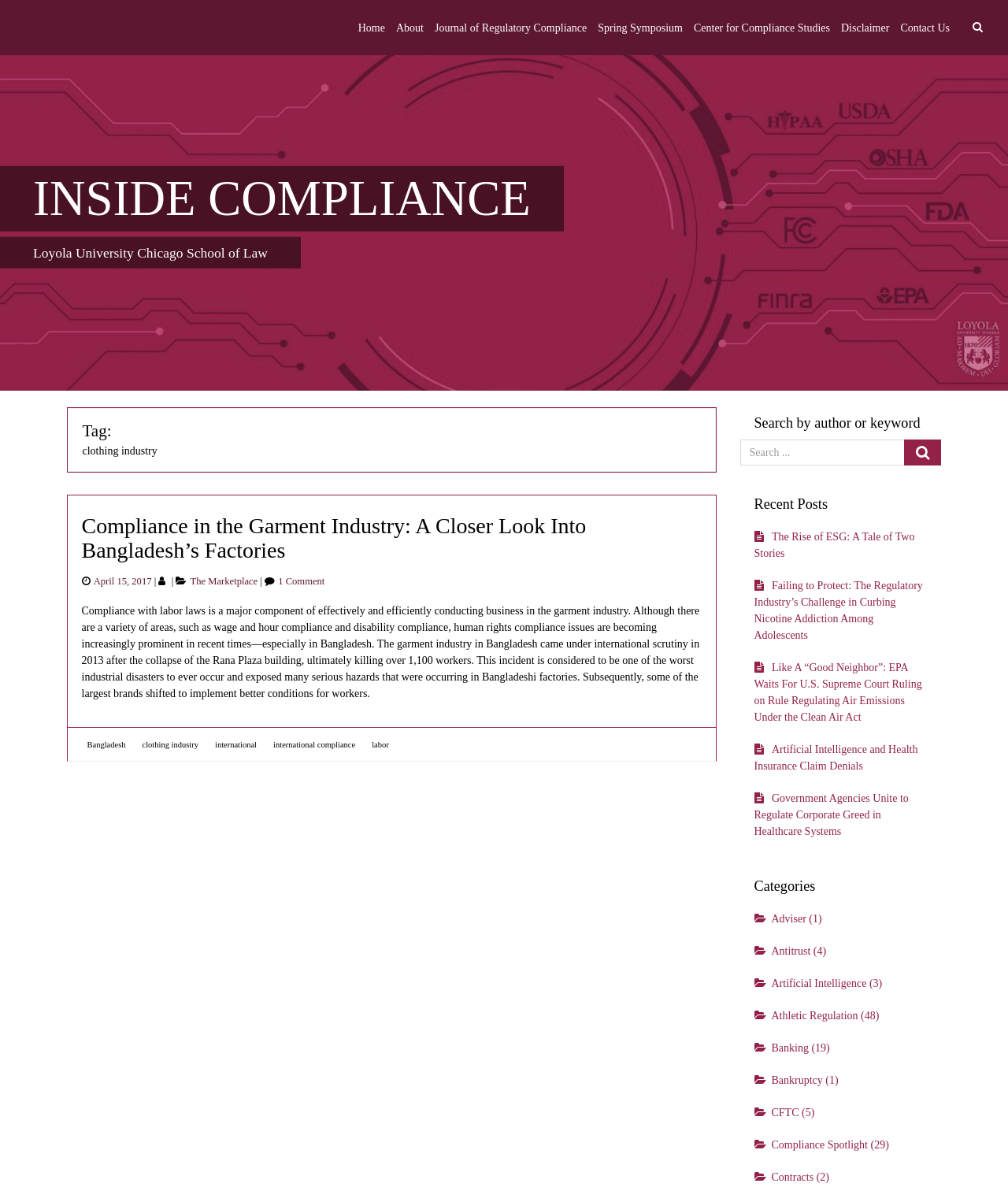Can you find the bounding box coordinates for the element that needs to be clicked to execute this instruction: "Click on the 'Home' link"? The coordinates should be given as four float numbers between 0 and 1, i.e., [left, top, right, bottom].

None